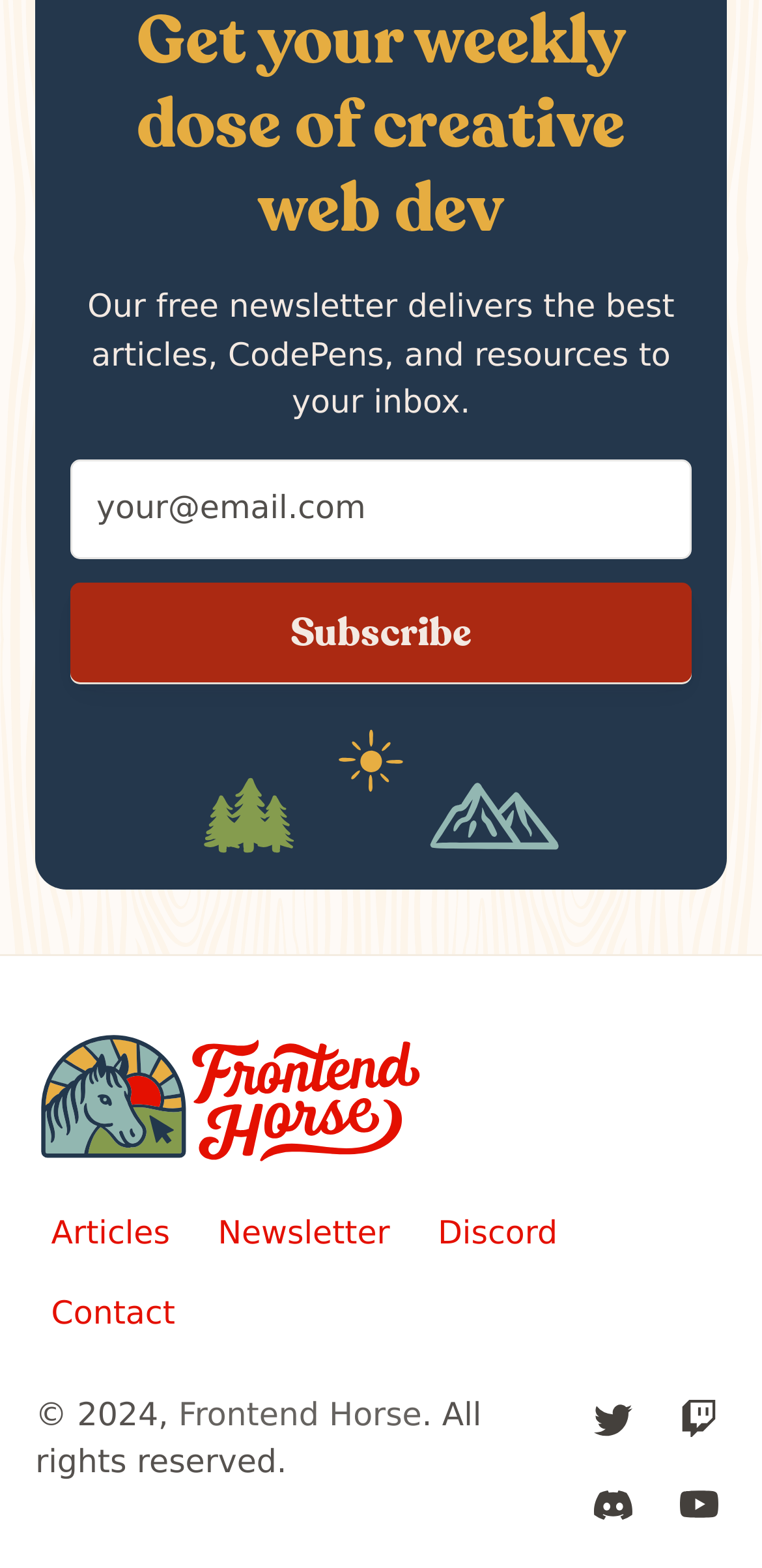What is the purpose of the button?
Observe the image and answer the question with a one-word or short phrase response.

Subscribe